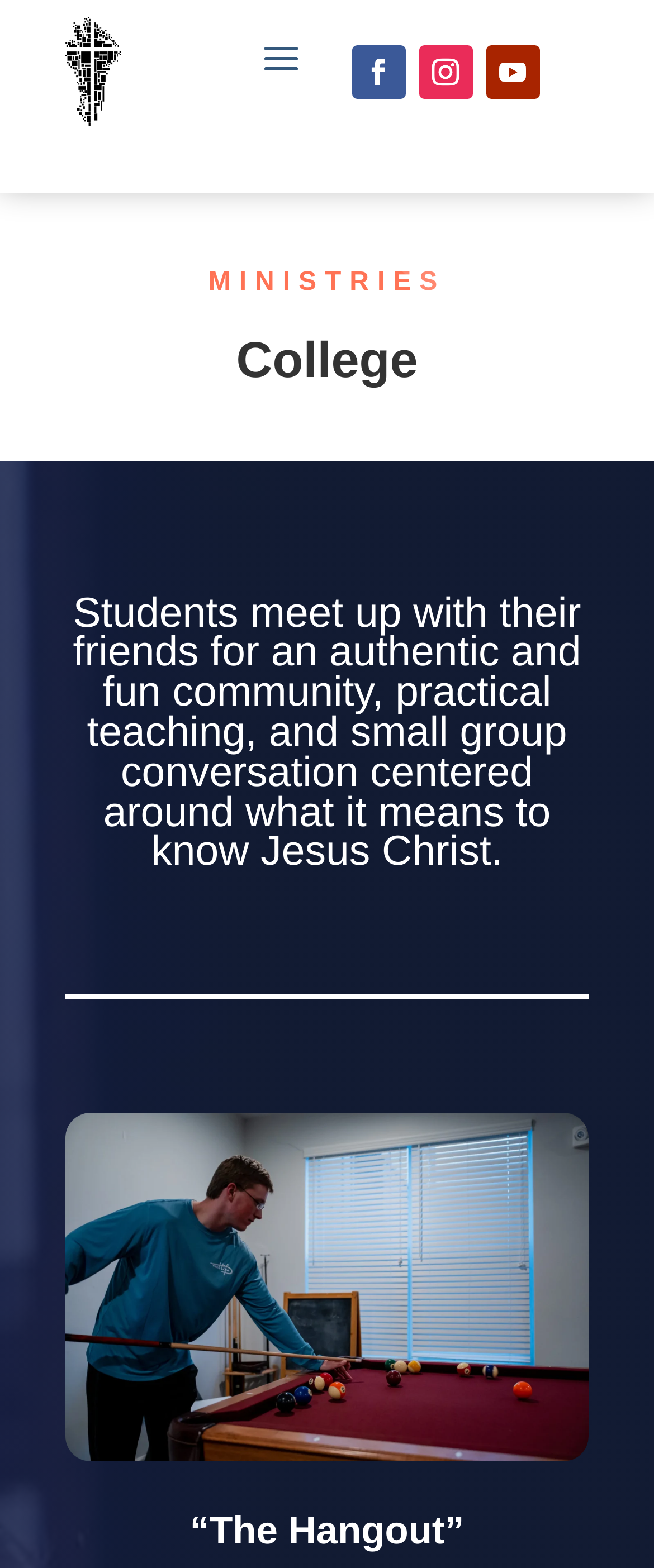What is the topic of the small group conversation?
Please answer the question with a detailed response using the information from the screenshot.

According to the webpage, the small group conversation is centered around 'what it means to know Jesus Christ', so the topic of the conversation is Jesus Christ.